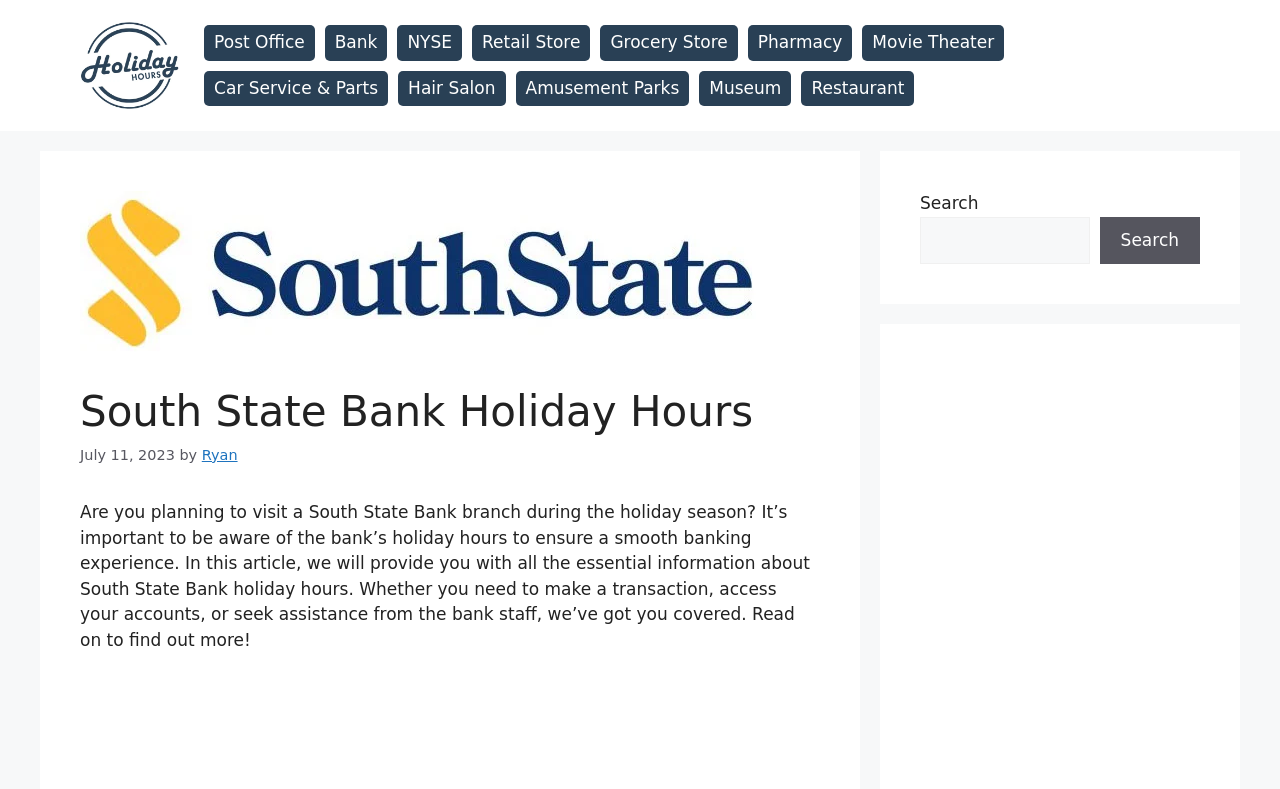Determine the bounding box coordinates for the area that needs to be clicked to fulfill this task: "Search for something". The coordinates must be given as four float numbers between 0 and 1, i.e., [left, top, right, bottom].

[0.719, 0.274, 0.851, 0.335]